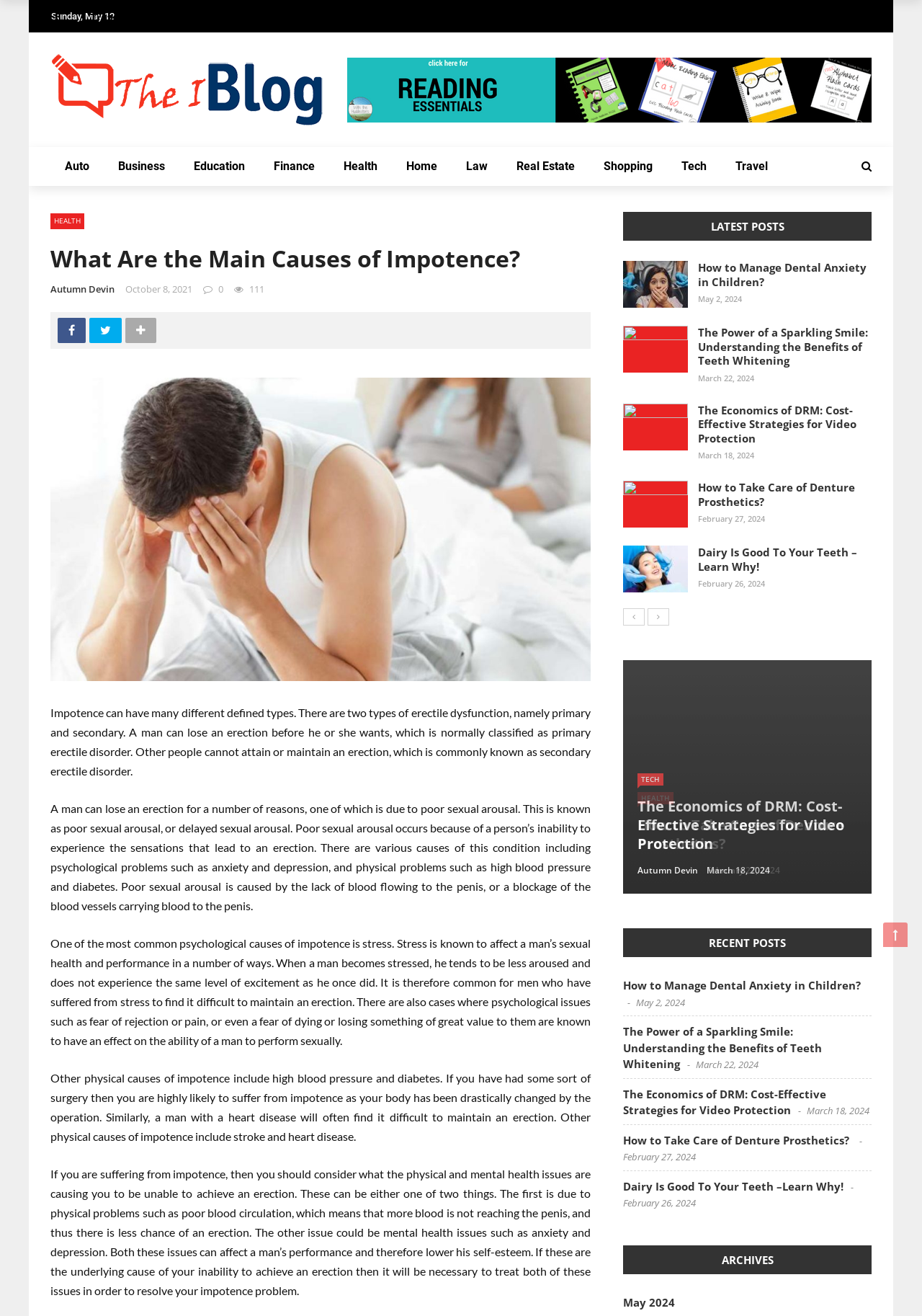Please identify the primary heading of the webpage and give its text content.

What Are the Main Causes of Impotence?